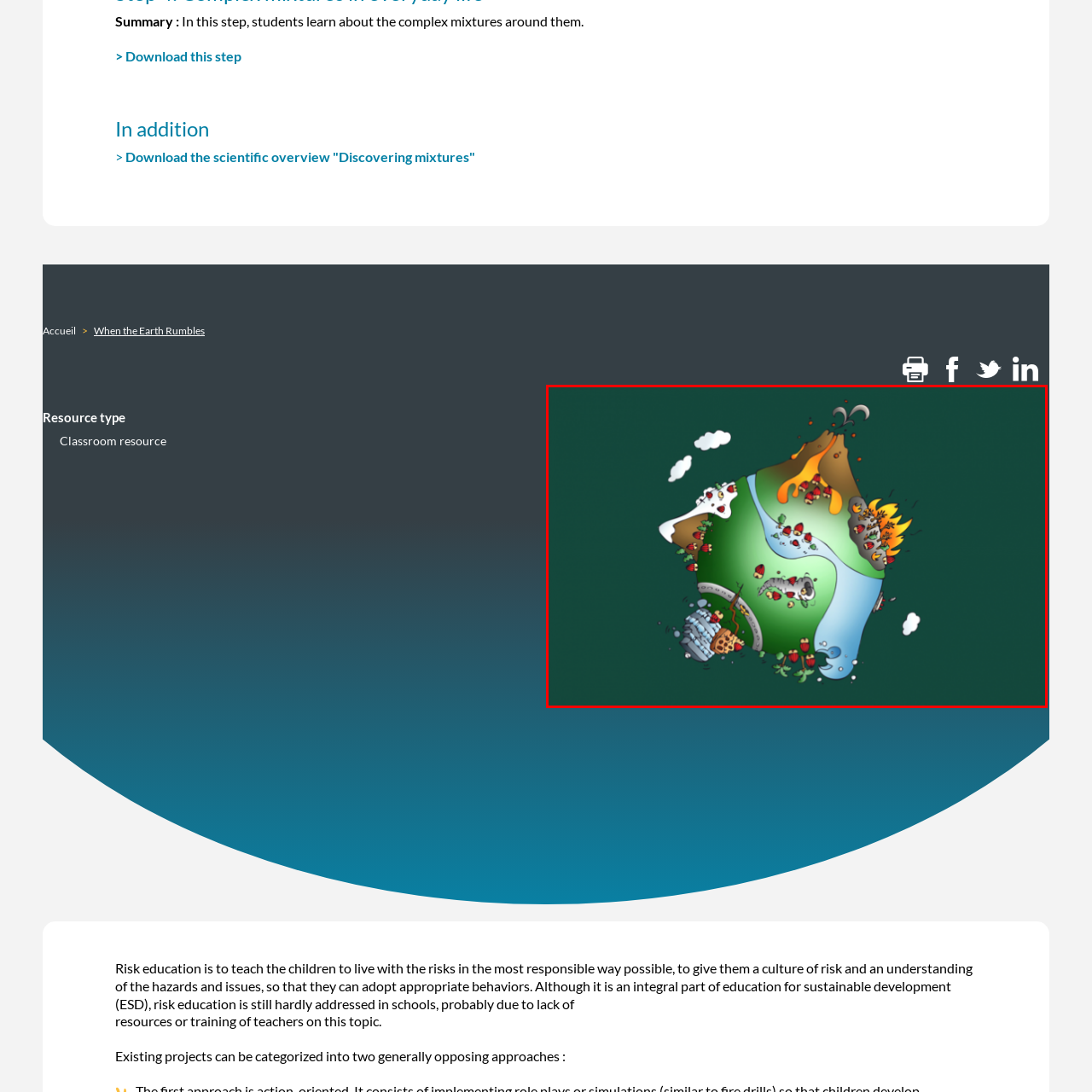Inspect the picture enclosed by the red border, What is the purpose of the image? Provide your answer as a single word or phrase.

Educational tool